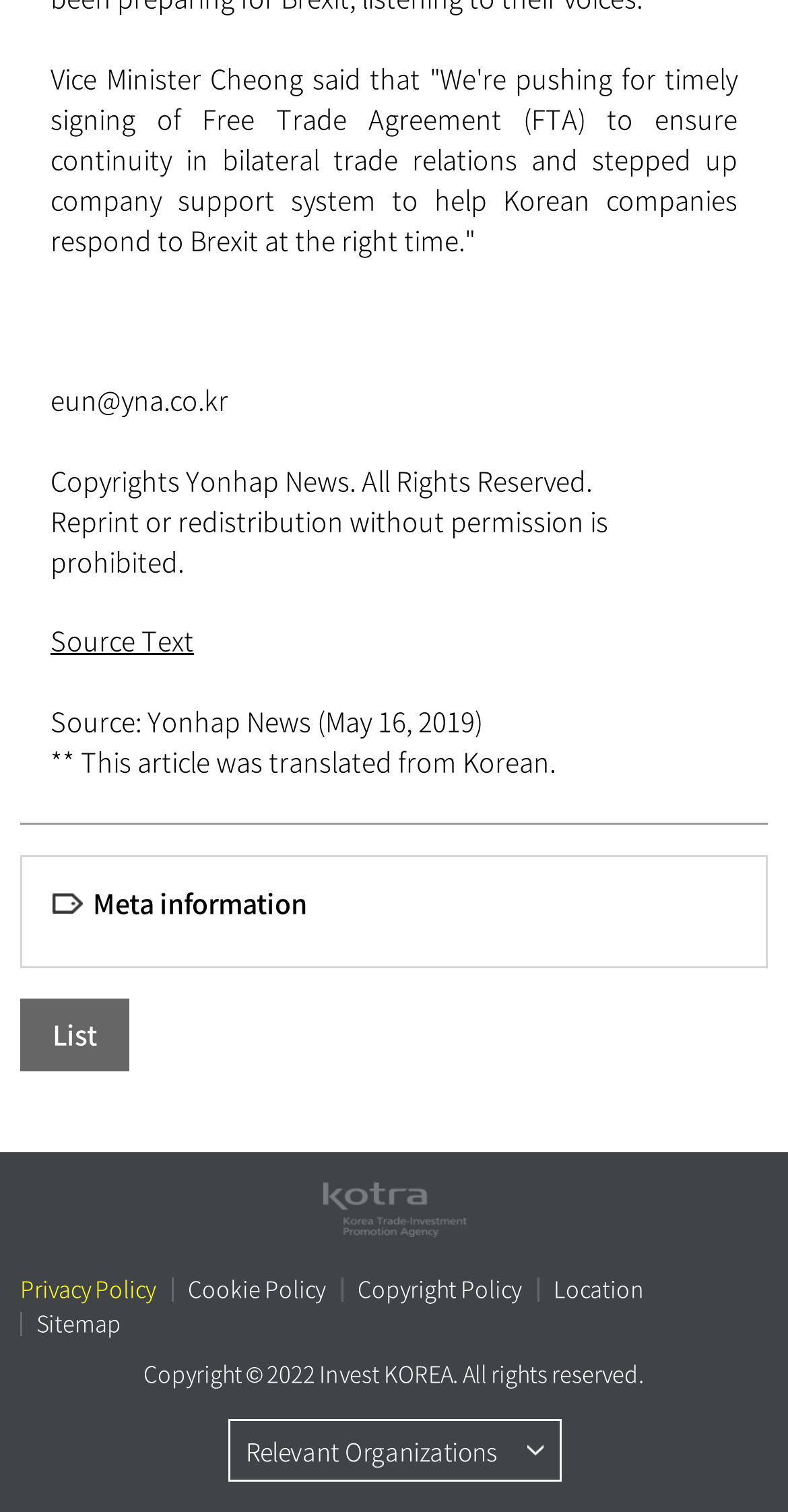Based on the image, give a detailed response to the question: Who said 'We're pushing for timely signing of Free Trade Agreement (FTA)'?

The quote 'We're pushing for timely signing of Free Trade Agreement (FTA)' is attributed to Vice Minister Cheong, as stated in the first StaticText element on the webpage.